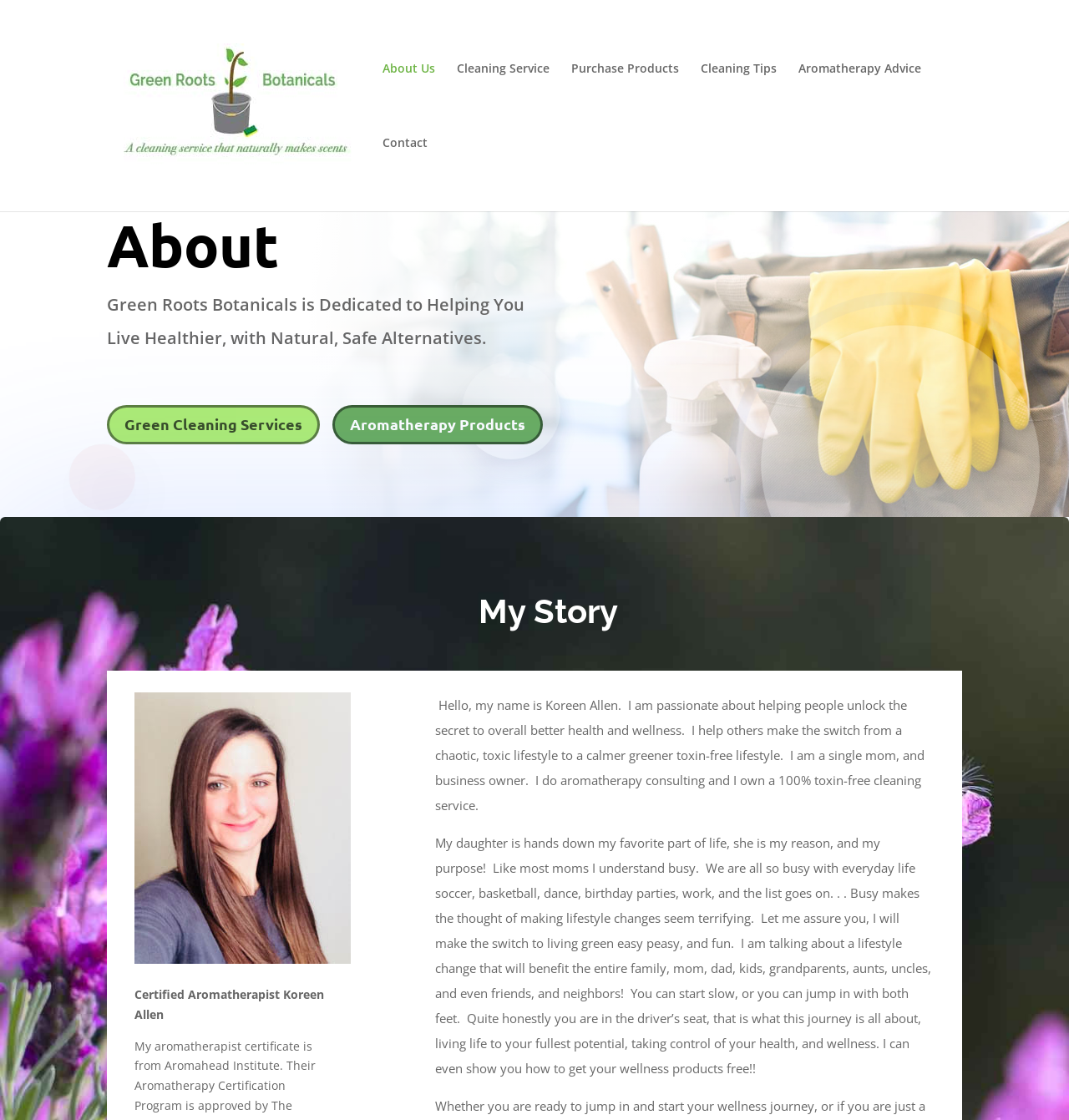What is Koreen Allen's relationship with her daughter?
Look at the image and provide a detailed response to the question.

Koreen Allen's relationship with her daughter is mentioned in the StaticText 'My daughter is hands down my favorite part of life, she is my reason, and my purpose!' which is part of the 'My Story' section.